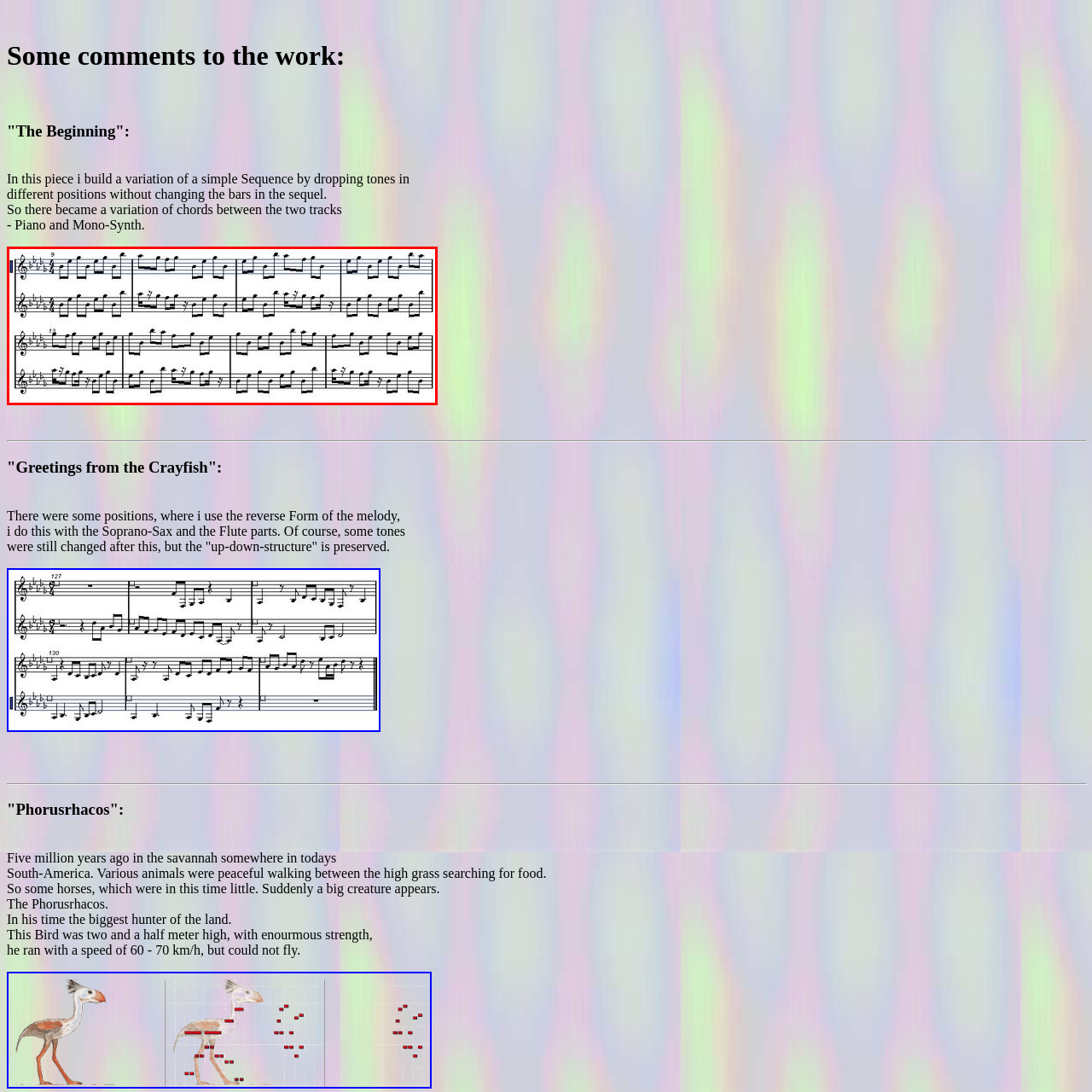Describe meticulously the scene encapsulated by the red boundary in the image.

The image displays a musical score titled "The Beginning," which features intricate notation on a grand staff. The composition is characterized by a sequence of notes arranged in two staves, indicating a variation where tones are strategically placed to create a rich harmonic texture. This piece exemplifies the artist's approach to building melody, showcasing the interplay between piano and mono-synth elements. The score is structured with distinct measures that highlight rhythmic patterns and melodic variation, inviting musicians to explore the nuances of performance.